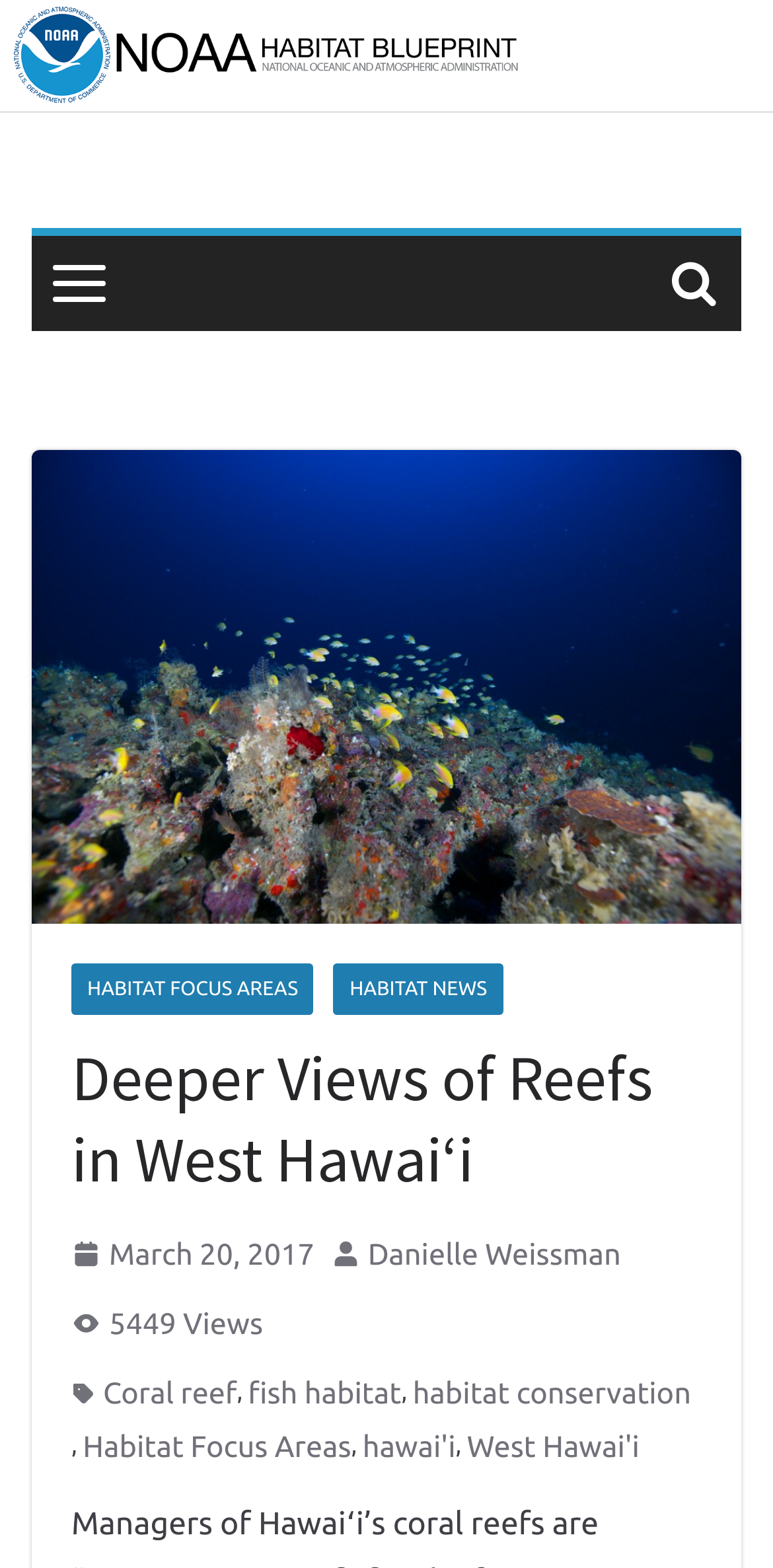Specify the bounding box coordinates of the region I need to click to perform the following instruction: "Explore Habitat Focus Areas". The coordinates must be four float numbers in the range of 0 to 1, i.e., [left, top, right, bottom].

[0.092, 0.614, 0.406, 0.647]